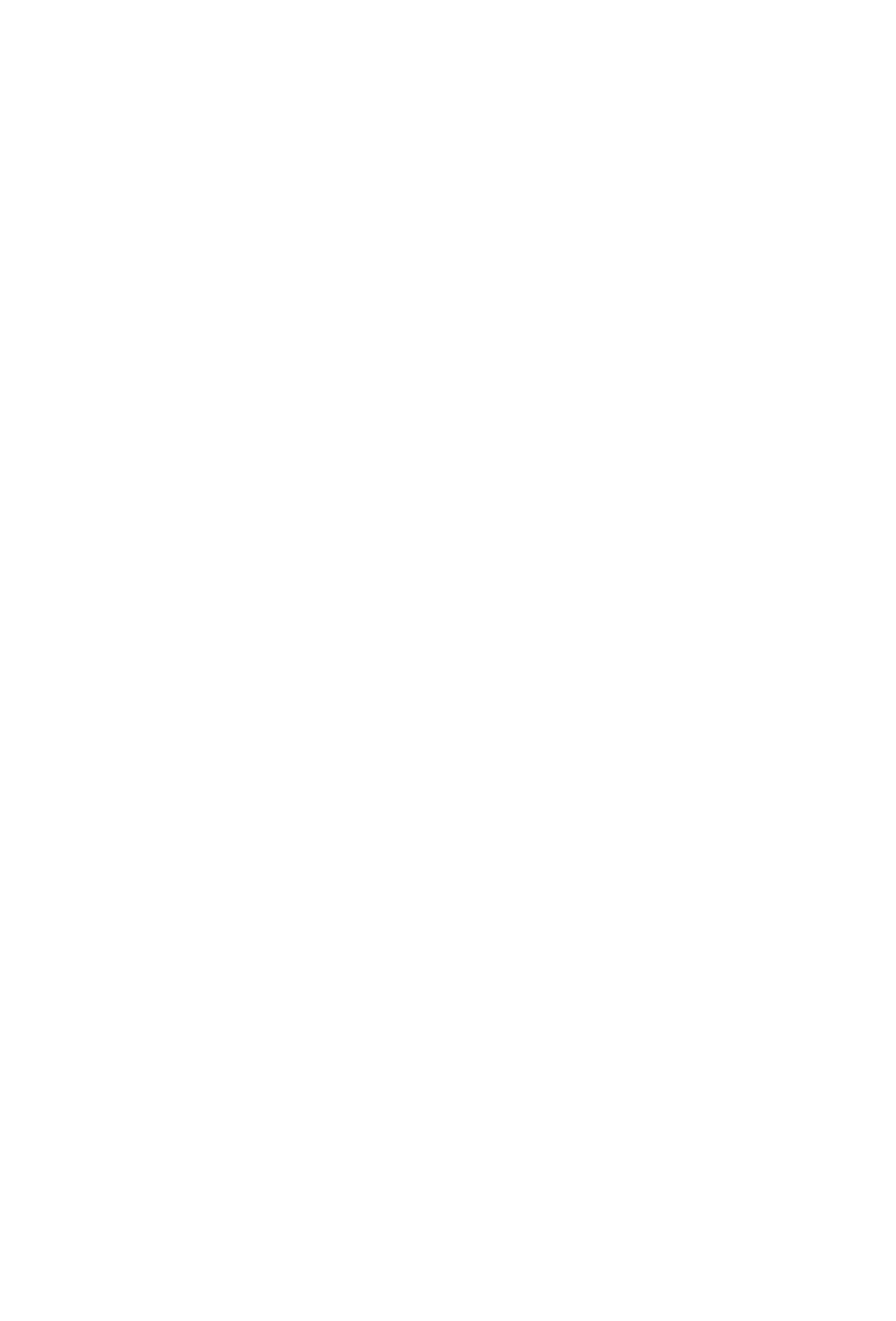Given the element description "Site or Accessibility Feedback", identify the bounding box of the corresponding UI element.

[0.235, 0.934, 0.74, 0.965]